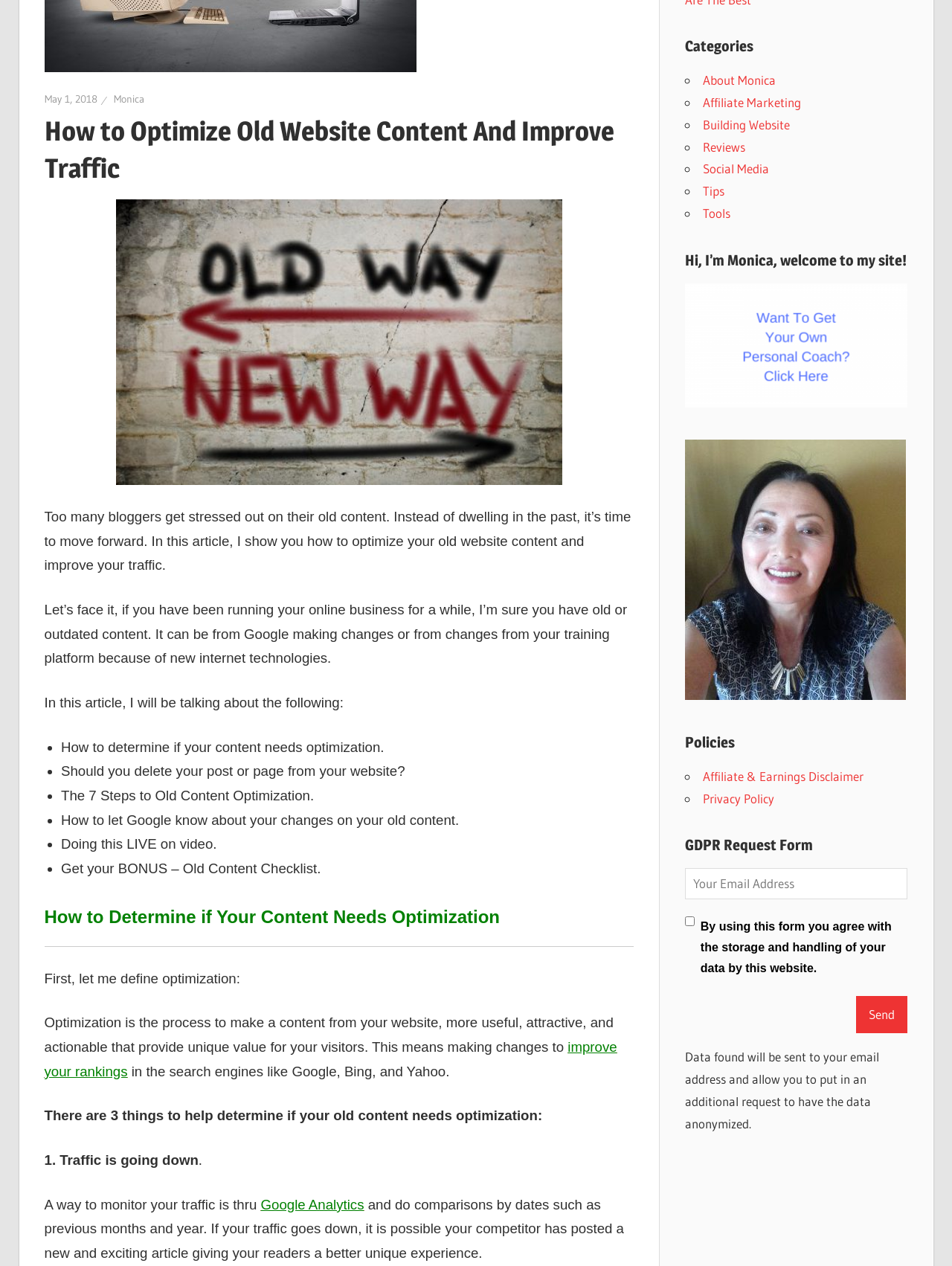Locate the bounding box coordinates of the UI element described by: "May 1, 2018". Provide the coordinates as four float numbers between 0 and 1, formatted as [left, top, right, bottom].

[0.046, 0.073, 0.102, 0.083]